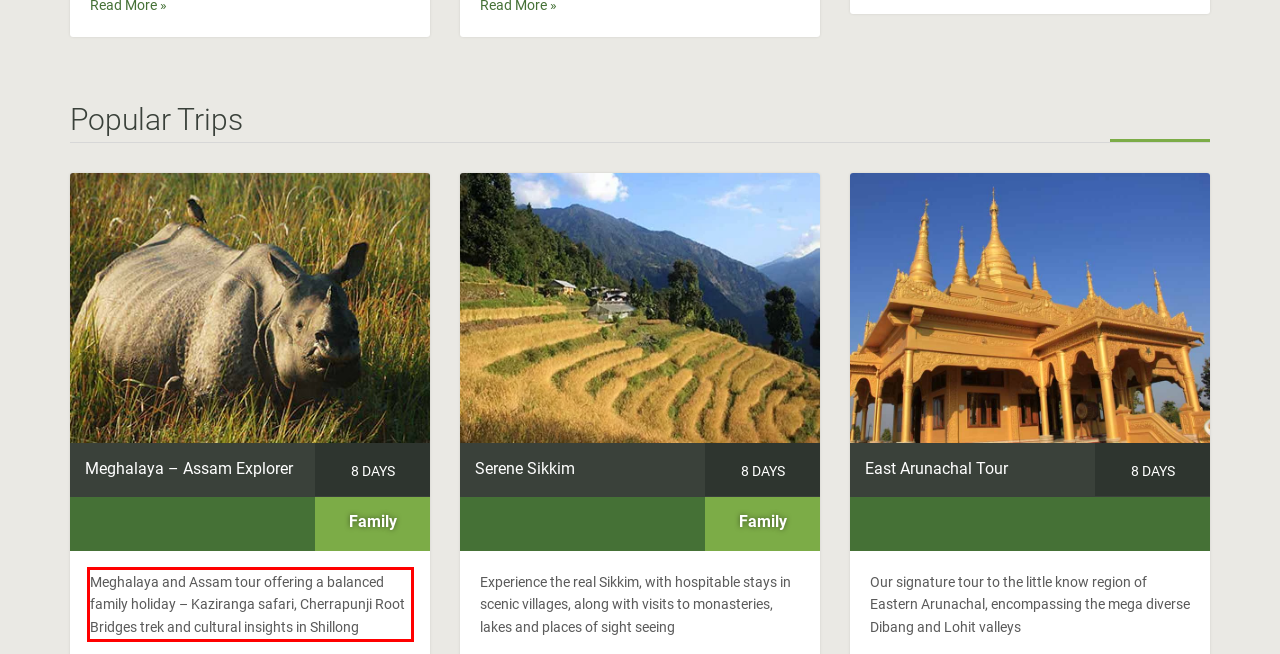Identify the text within the red bounding box on the webpage screenshot and generate the extracted text content.

Meghalaya and Assam tour offering a balanced family holiday – Kaziranga safari, Cherrapunji Root Bridges trek and cultural insights in Shillong